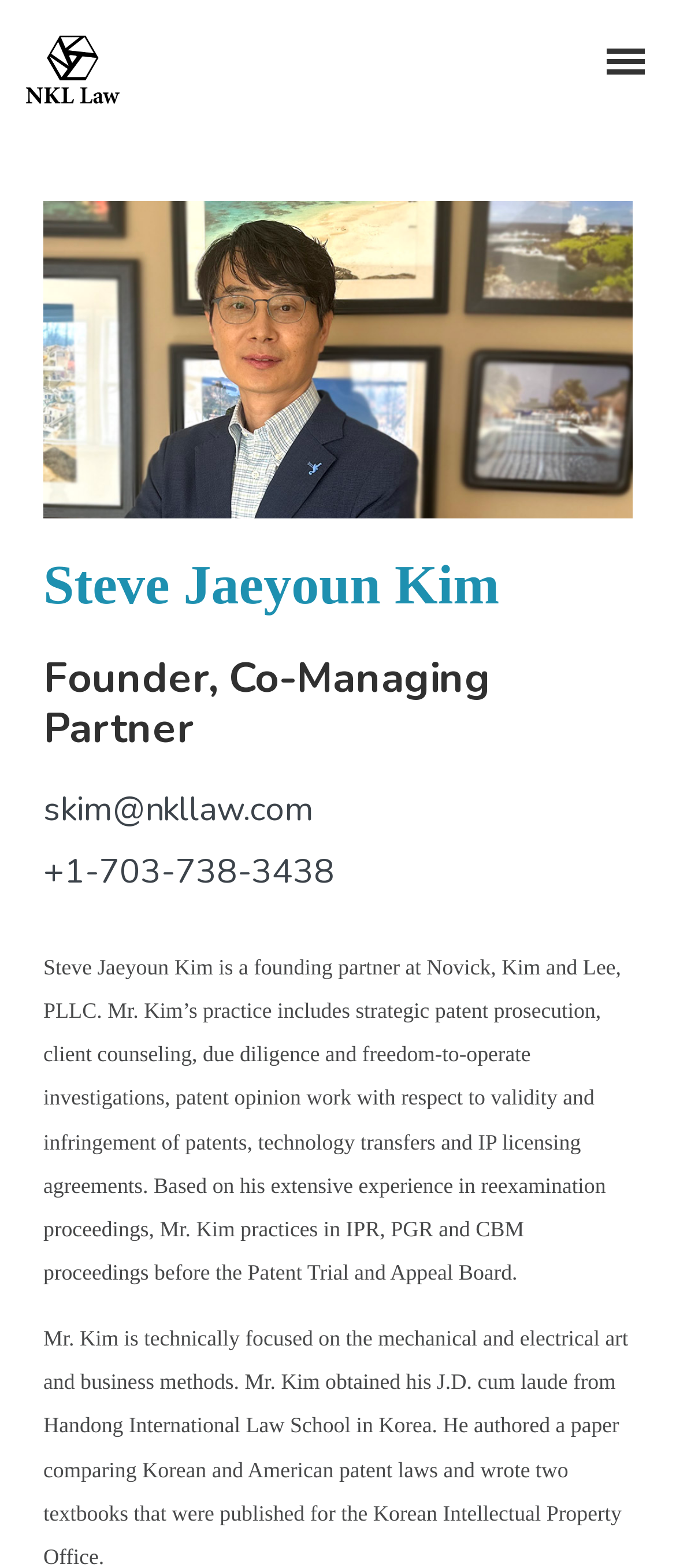Pinpoint the bounding box coordinates of the clickable area needed to execute the instruction: "Click the HOME link". The coordinates should be specified as four float numbers between 0 and 1, i.e., [left, top, right, bottom].

[0.0, 0.07, 1.0, 0.12]